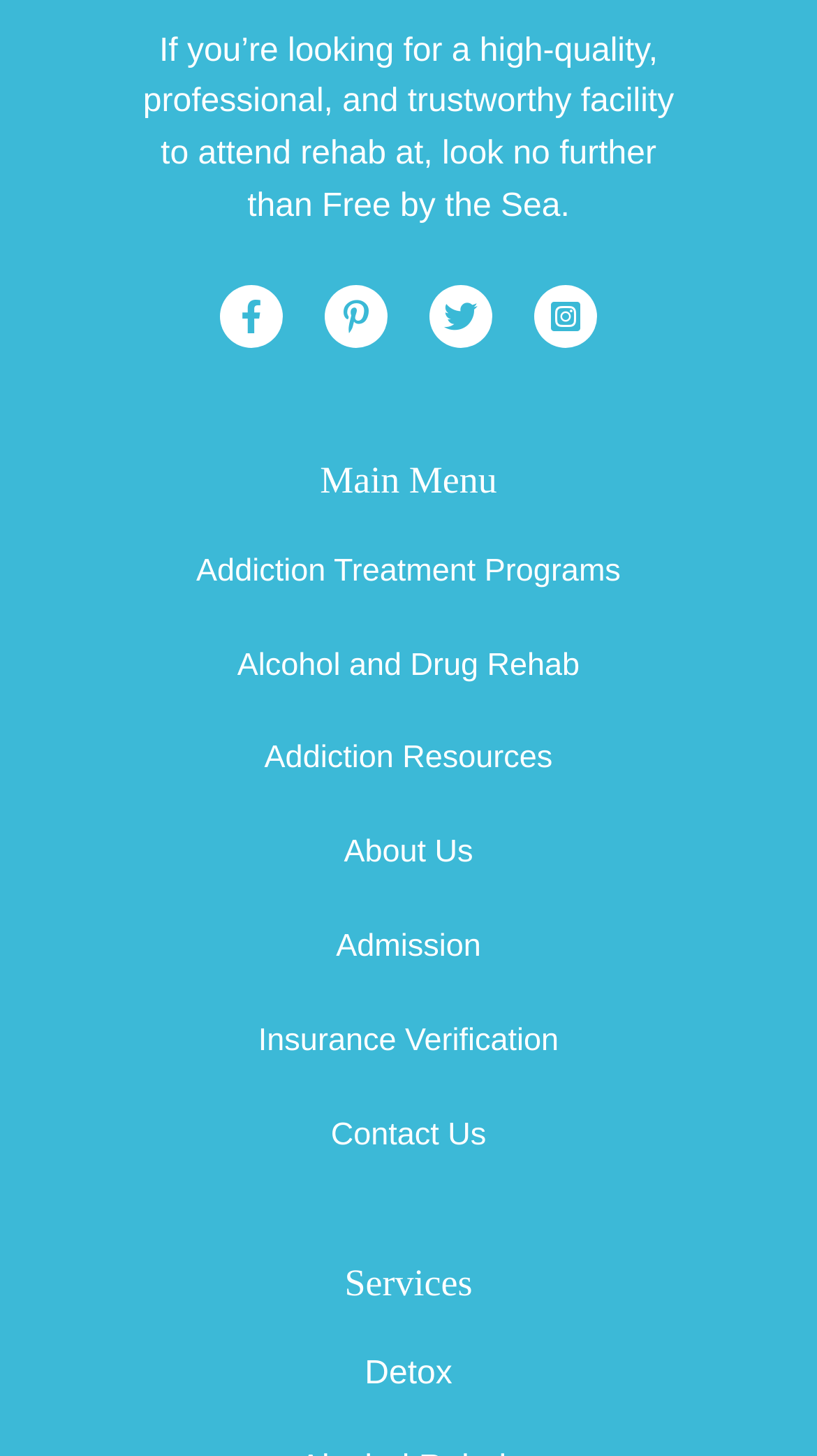Please give a succinct answer using a single word or phrase:
How many links are there in the main menu?

6